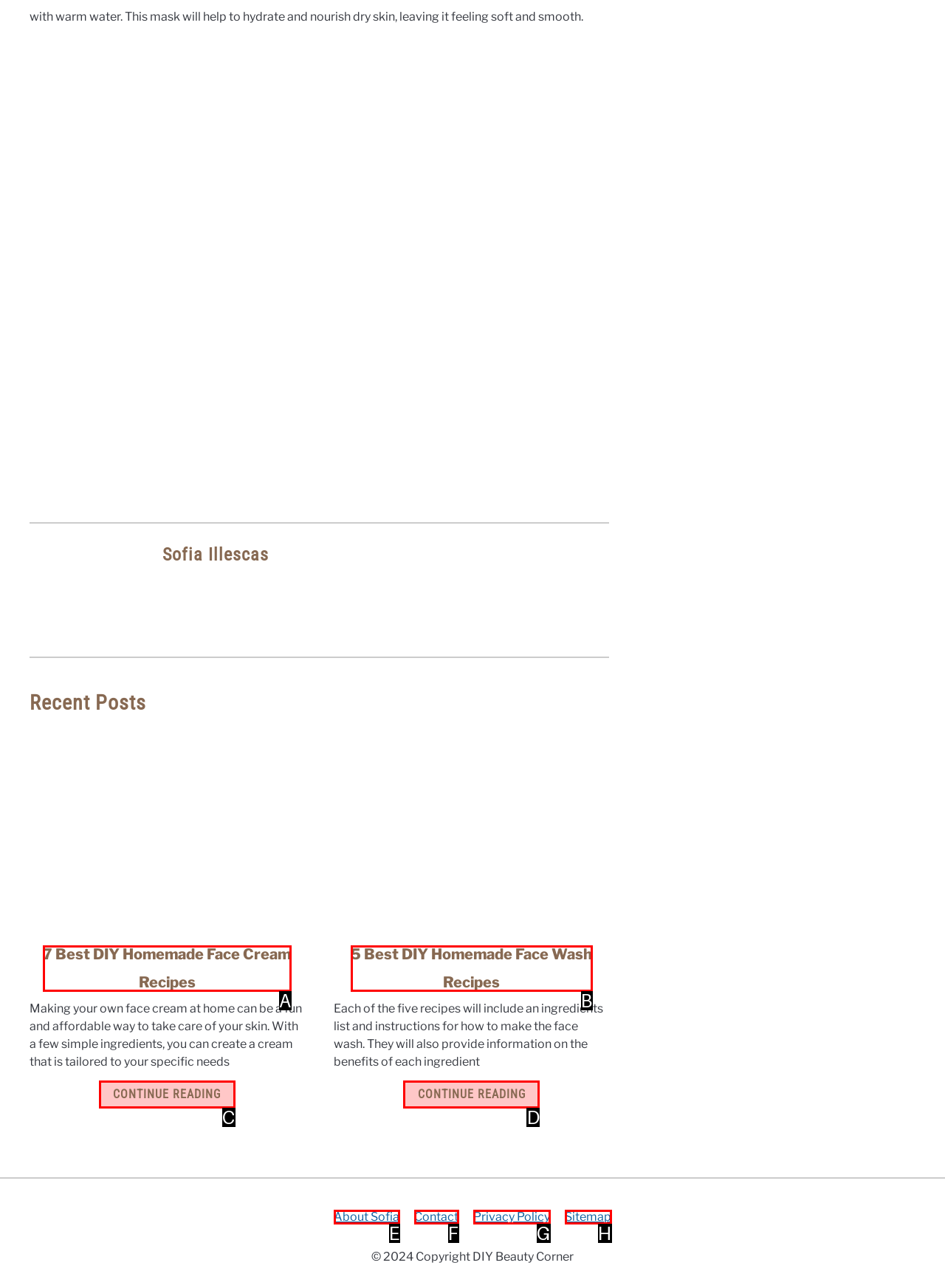Pick the option that best fits the description: Contact. Reply with the letter of the matching option directly.

F